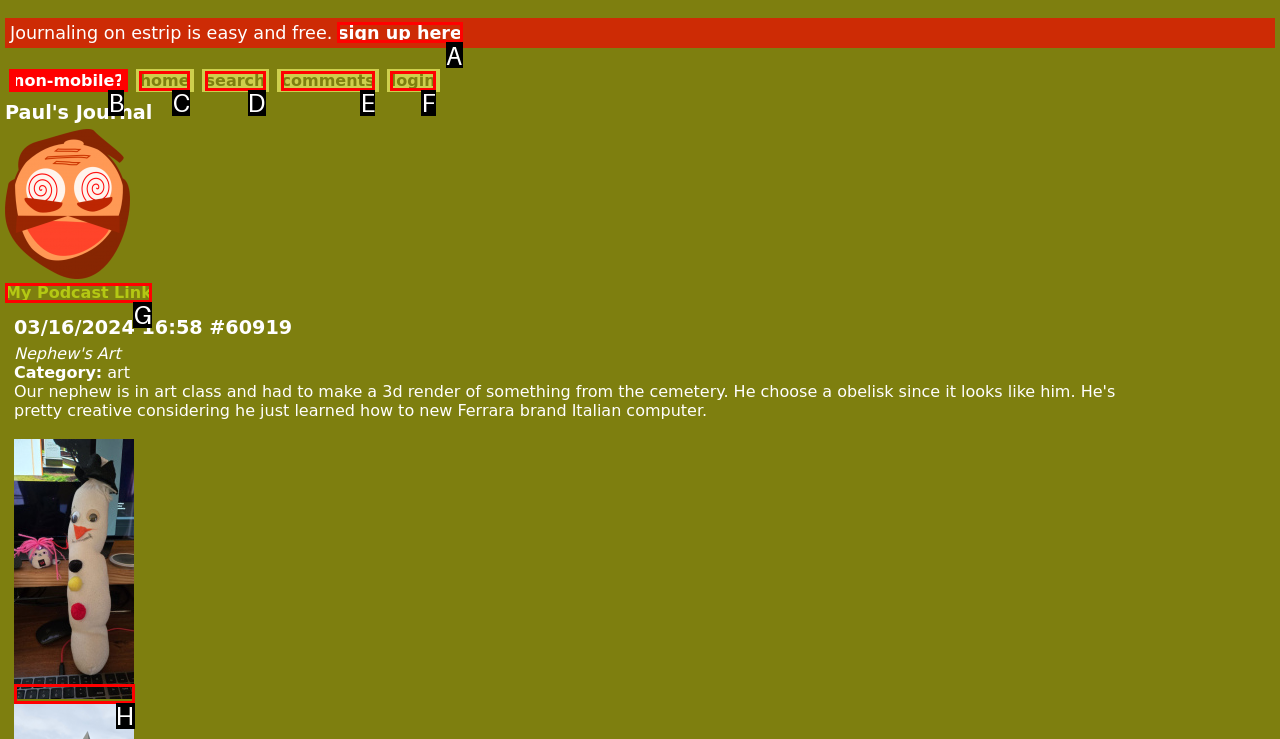To achieve the task: sign up for an account, indicate the letter of the correct choice from the provided options.

A